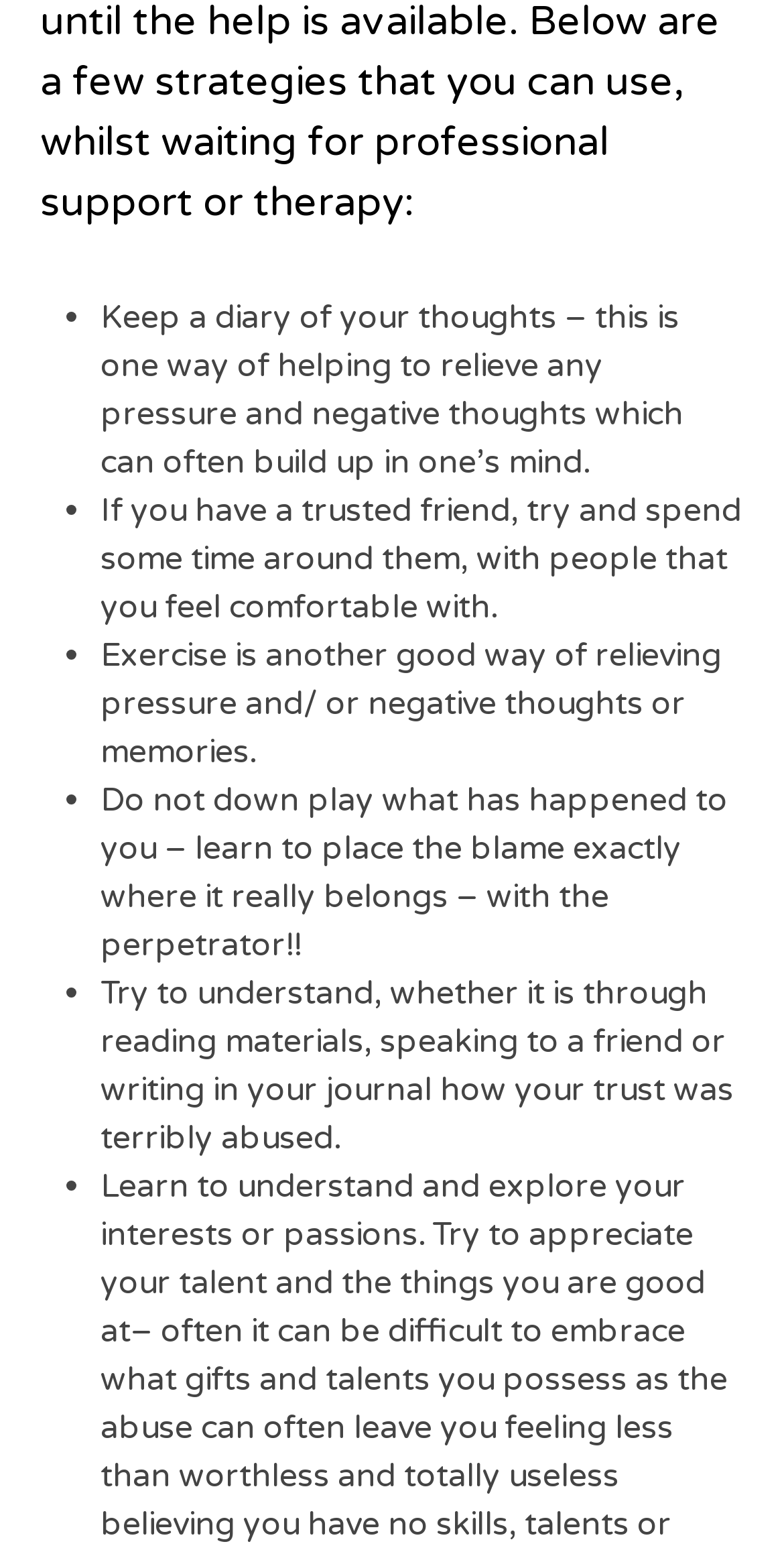Given the element description "Sheet Bronze Cremation Urns", identify the bounding box of the corresponding UI element.

None